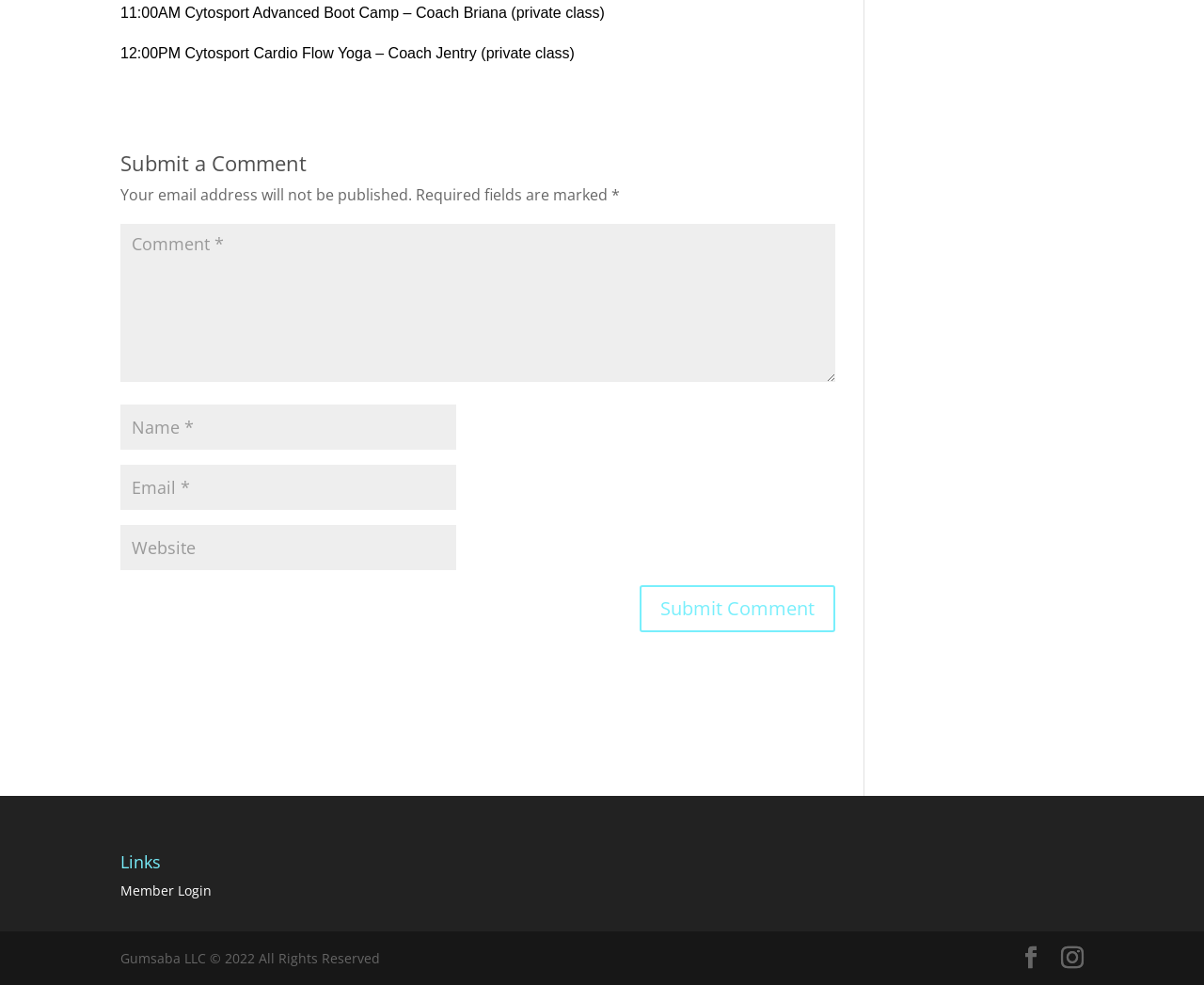What is the purpose of the textboxes on the webpage?
Use the image to answer the question with a single word or phrase.

To submit a comment